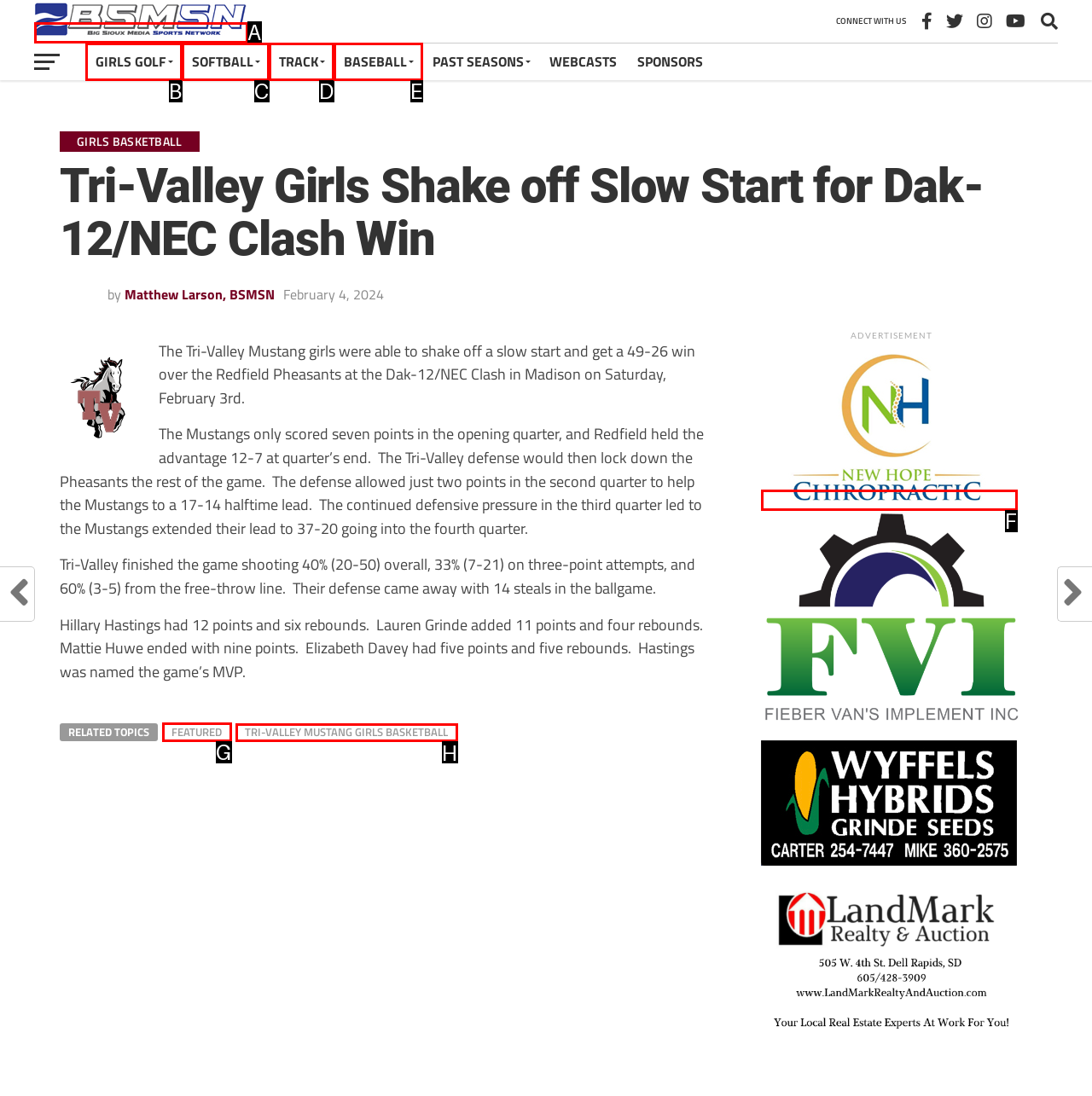Determine the correct UI element to click for this instruction: Explore the TRI-VALLEY MUSTANG GIRLS BASKETBALL link. Respond with the letter of the chosen element.

H